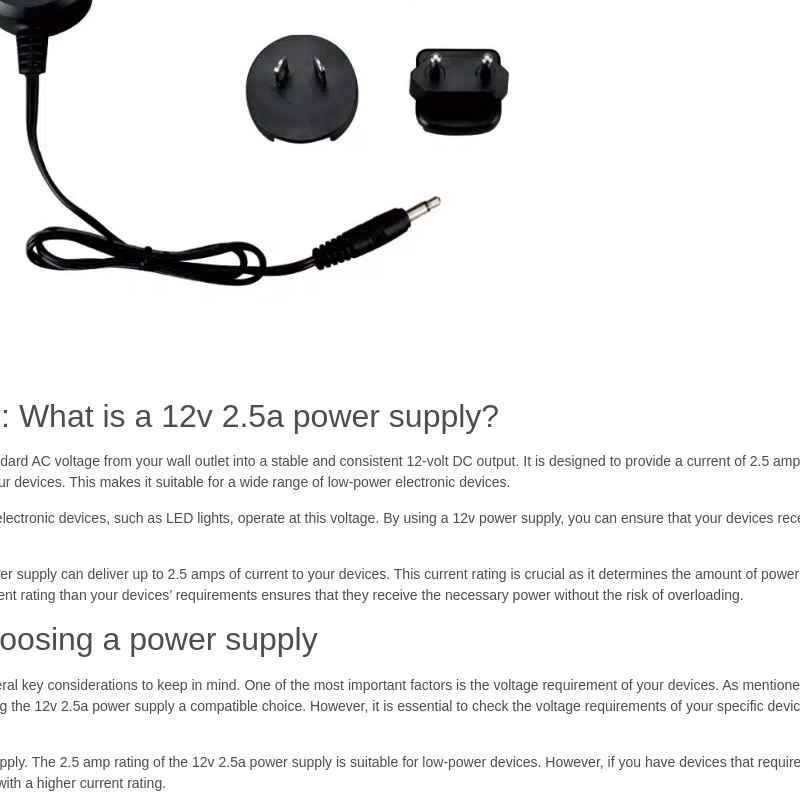Using the details in the image, give a detailed response to the question below:
What type of devices is this power supply ideal for?

The caption states that this power supply is ideal for powering devices such as LED lights, which typically operate at 12 volts, indicating that the power supply is suitable for devices with similar voltage and current requirements.